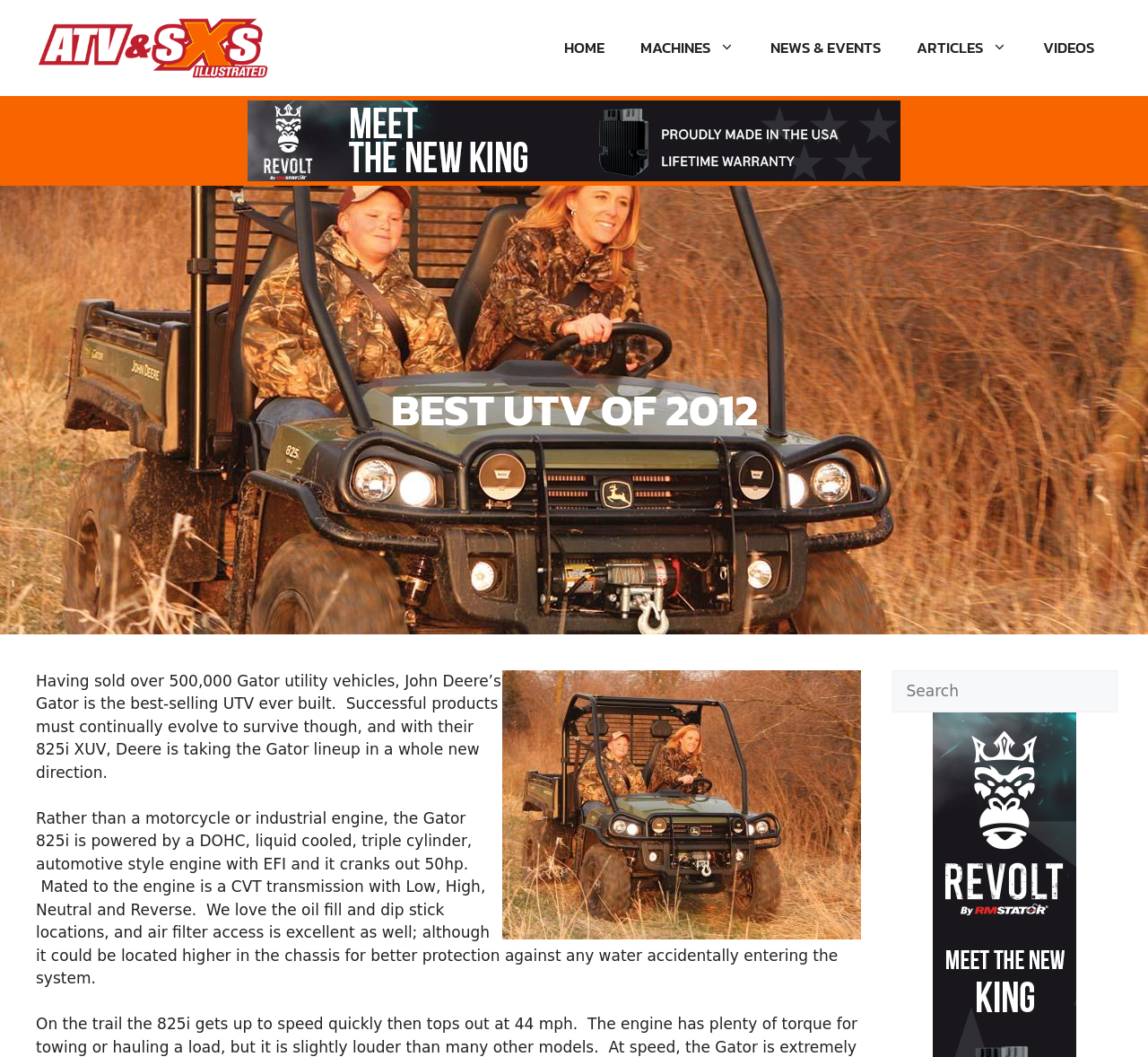Refer to the image and provide a thorough answer to this question:
How much horsepower does the Gator 825i engine produce?

The text states that the Gator 825i is powered by a DOHC, liquid cooled, triple cylinder, automotive style engine with EFI and it cranks out 50hp.